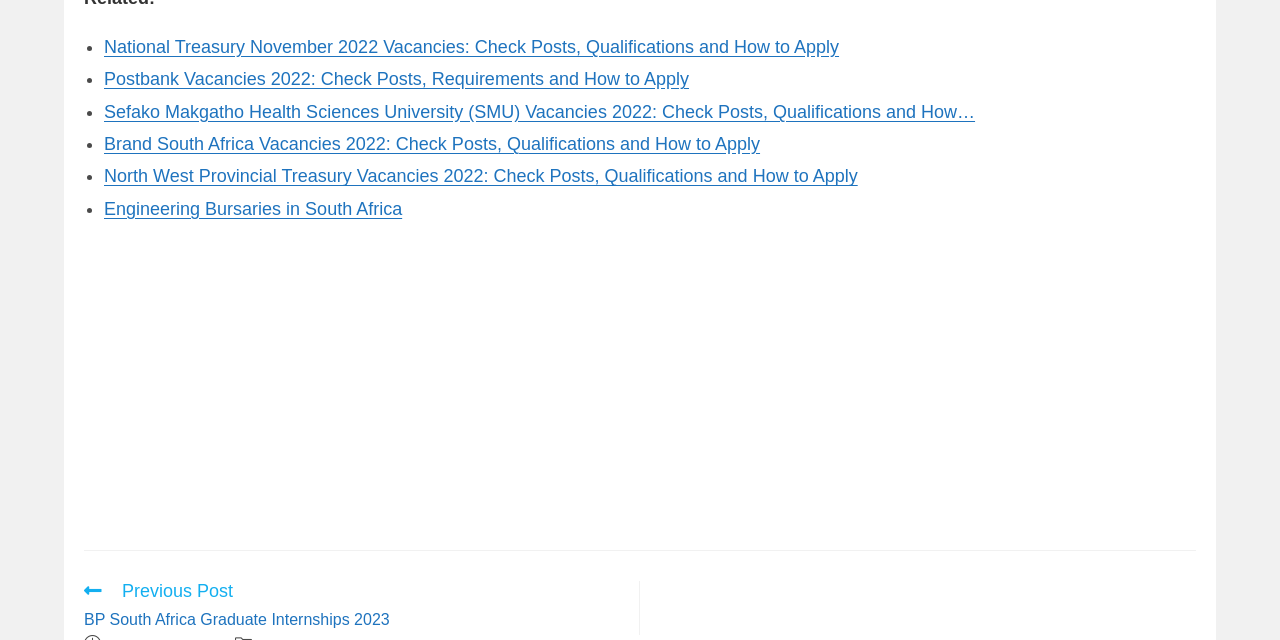Given the description "Engineering Bursaries in South Africa", provide the bounding box coordinates of the corresponding UI element.

[0.081, 0.31, 0.314, 0.342]